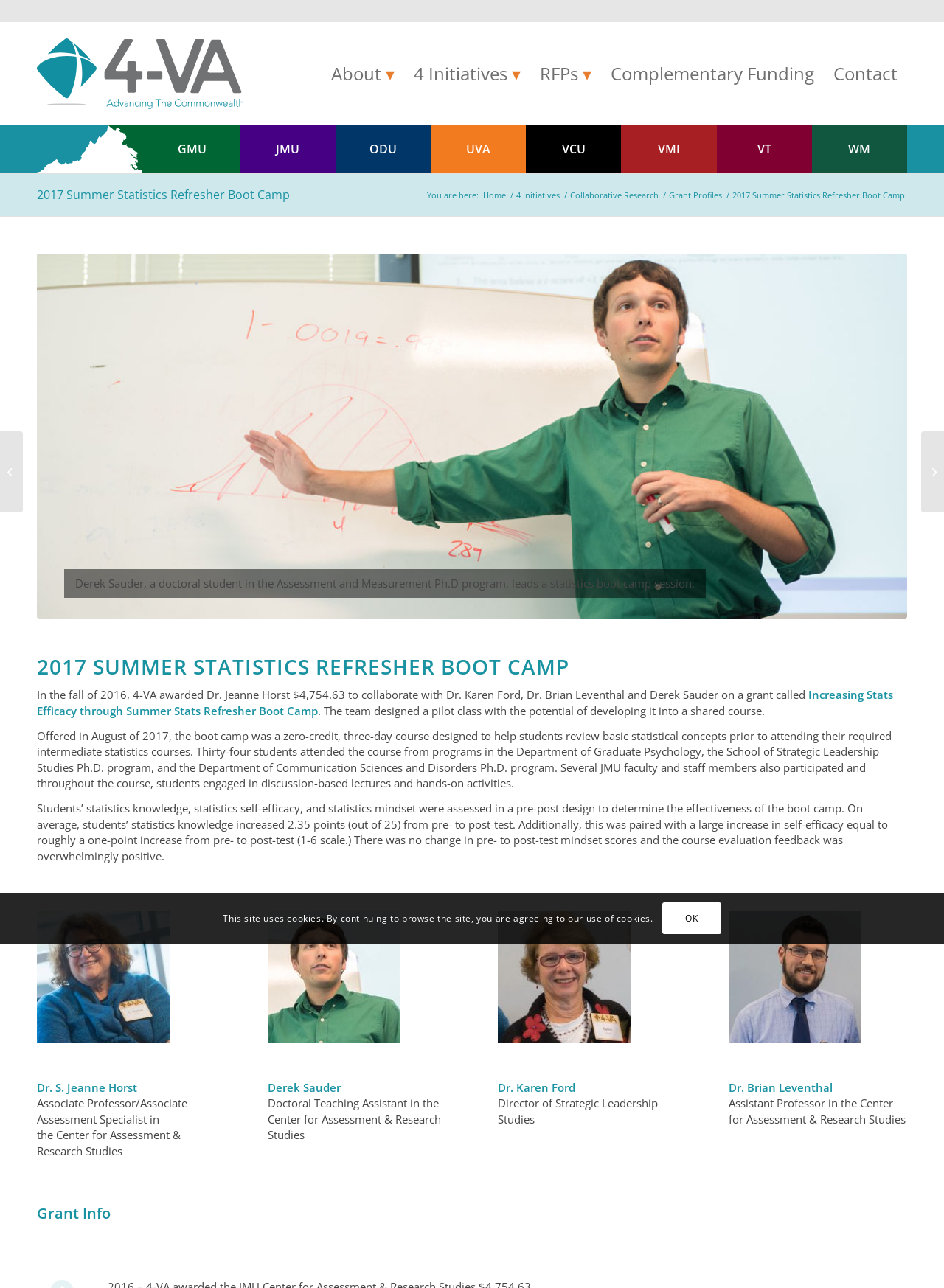Who led a statistics boot camp session?
Give a single word or phrase as your answer by examining the image.

Derek Sauder